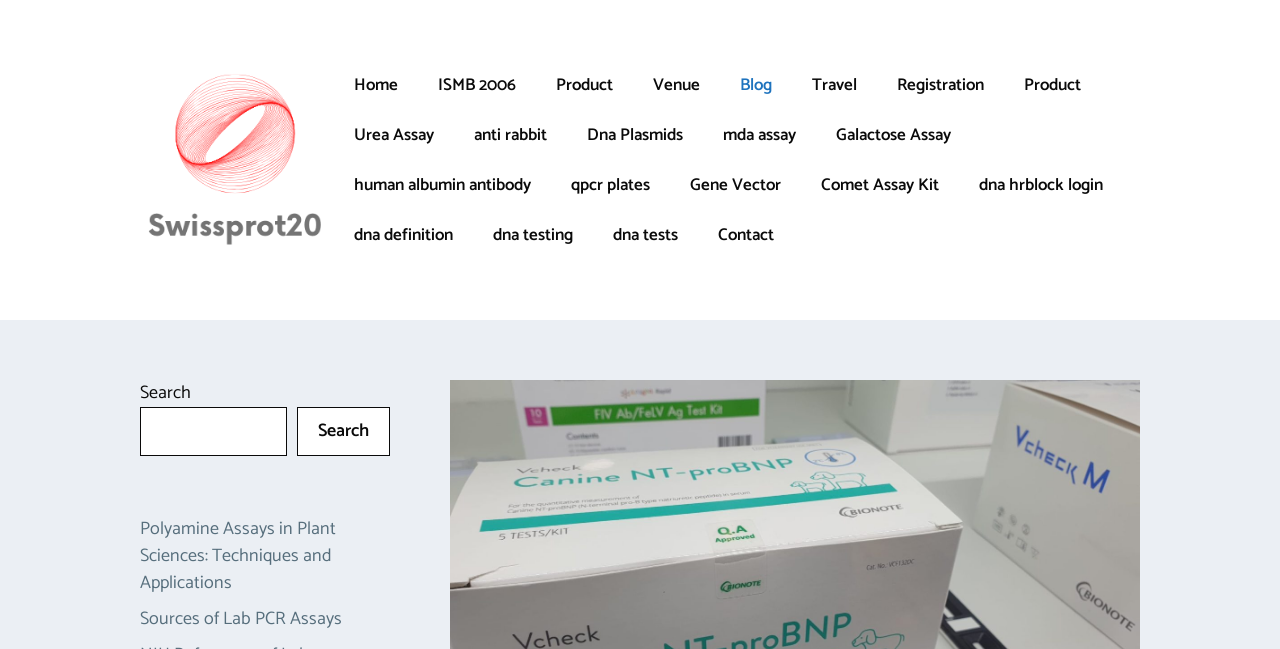Highlight the bounding box coordinates of the element that should be clicked to carry out the following instruction: "Search for something". The coordinates must be given as four float numbers ranging from 0 to 1, i.e., [left, top, right, bottom].

[0.109, 0.627, 0.224, 0.703]